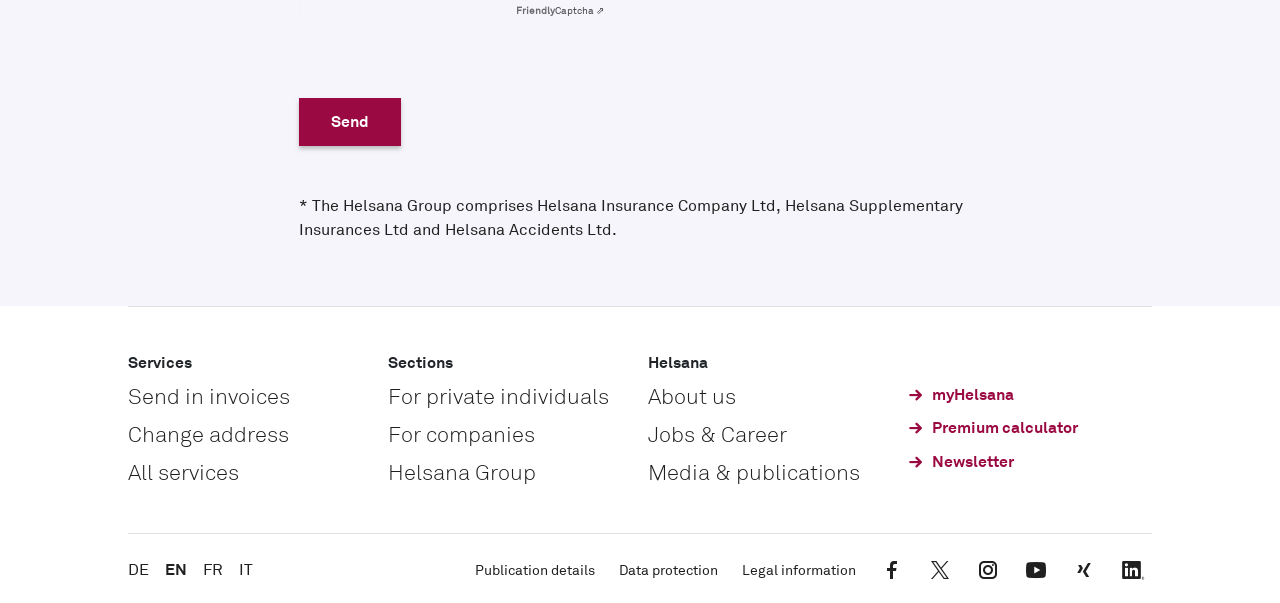Please find the bounding box for the UI element described by: "myHelsana".

[0.709, 0.675, 0.792, 0.716]